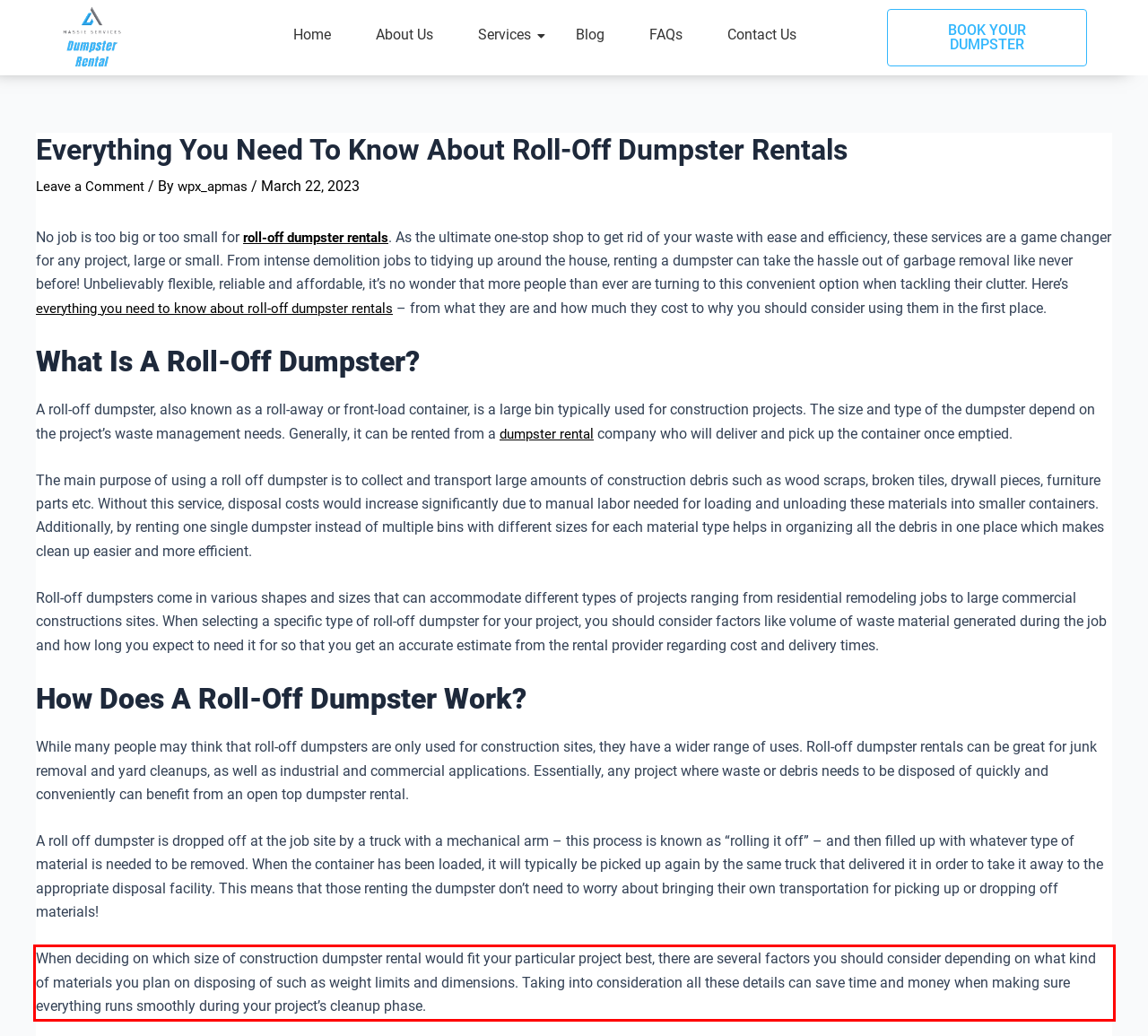From the given screenshot of a webpage, identify the red bounding box and extract the text content within it.

When deciding on which size of construction dumpster rental would fit your particular project best, there are several factors you should consider depending on what kind of materials you plan on disposing of such as weight limits and dimensions. Taking into consideration all these details can save time and money when making sure everything runs smoothly during your project’s cleanup phase.